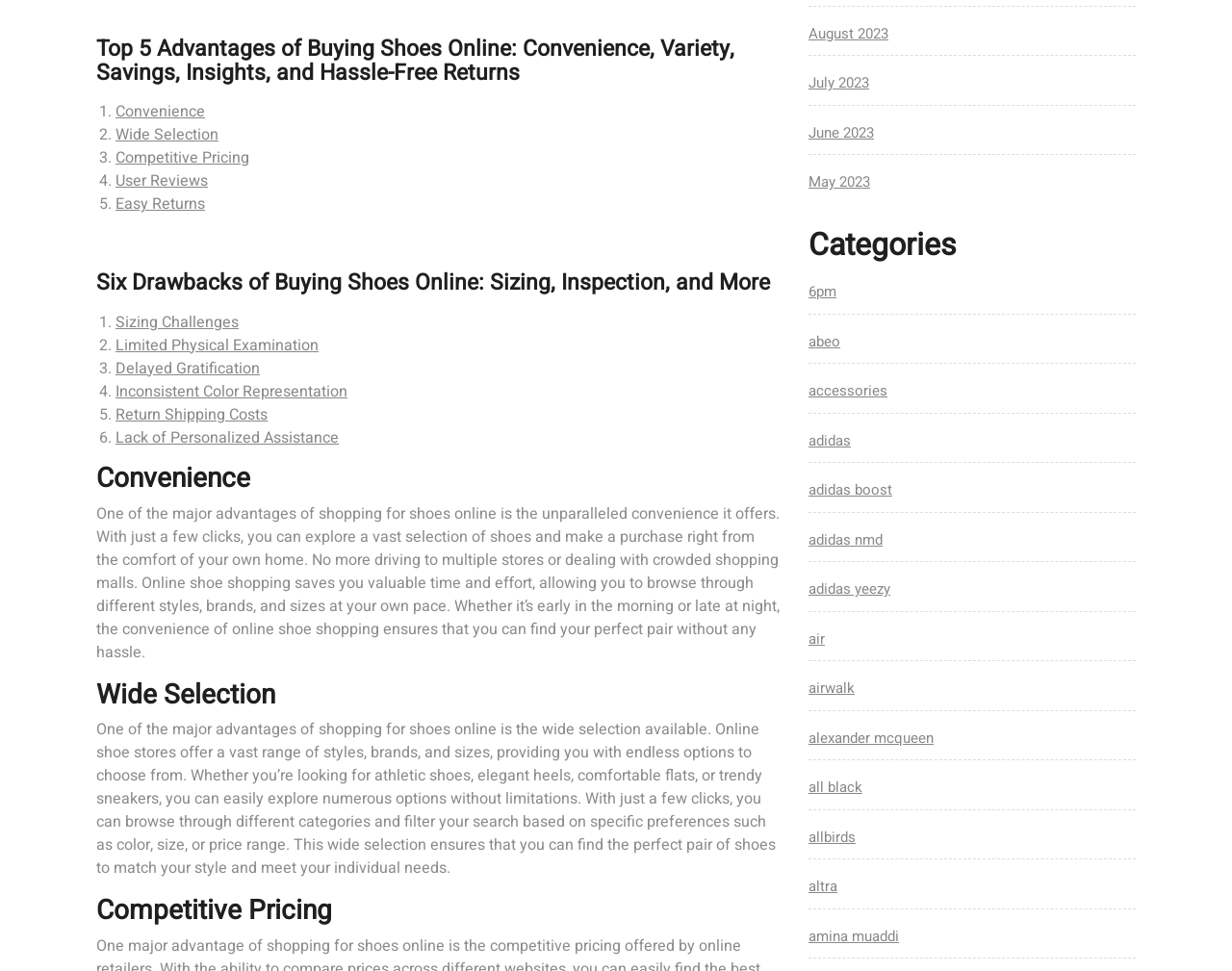Locate the bounding box of the UI element based on this description: "airwalk". Provide four float numbers between 0 and 1 as [left, top, right, bottom].

[0.656, 0.698, 0.694, 0.72]